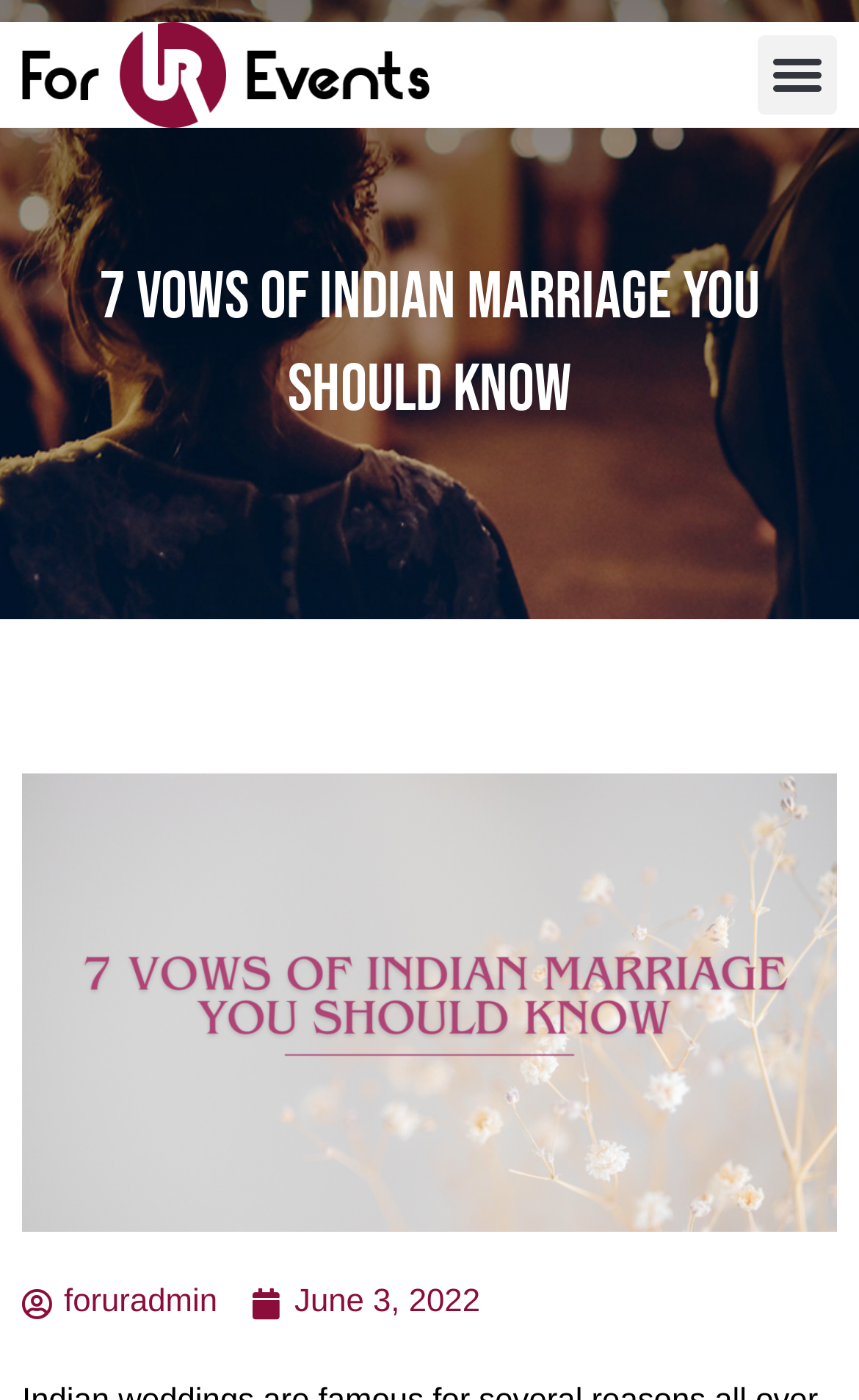Could you please study the image and provide a detailed answer to the question:
What is the main topic of this webpage?

The main heading of the webpage is '7 Vows Of Indian Marriage You Should Know', and there is also an image with the same description, suggesting that the main topic of this webpage is the 7 vows of Indian marriage.